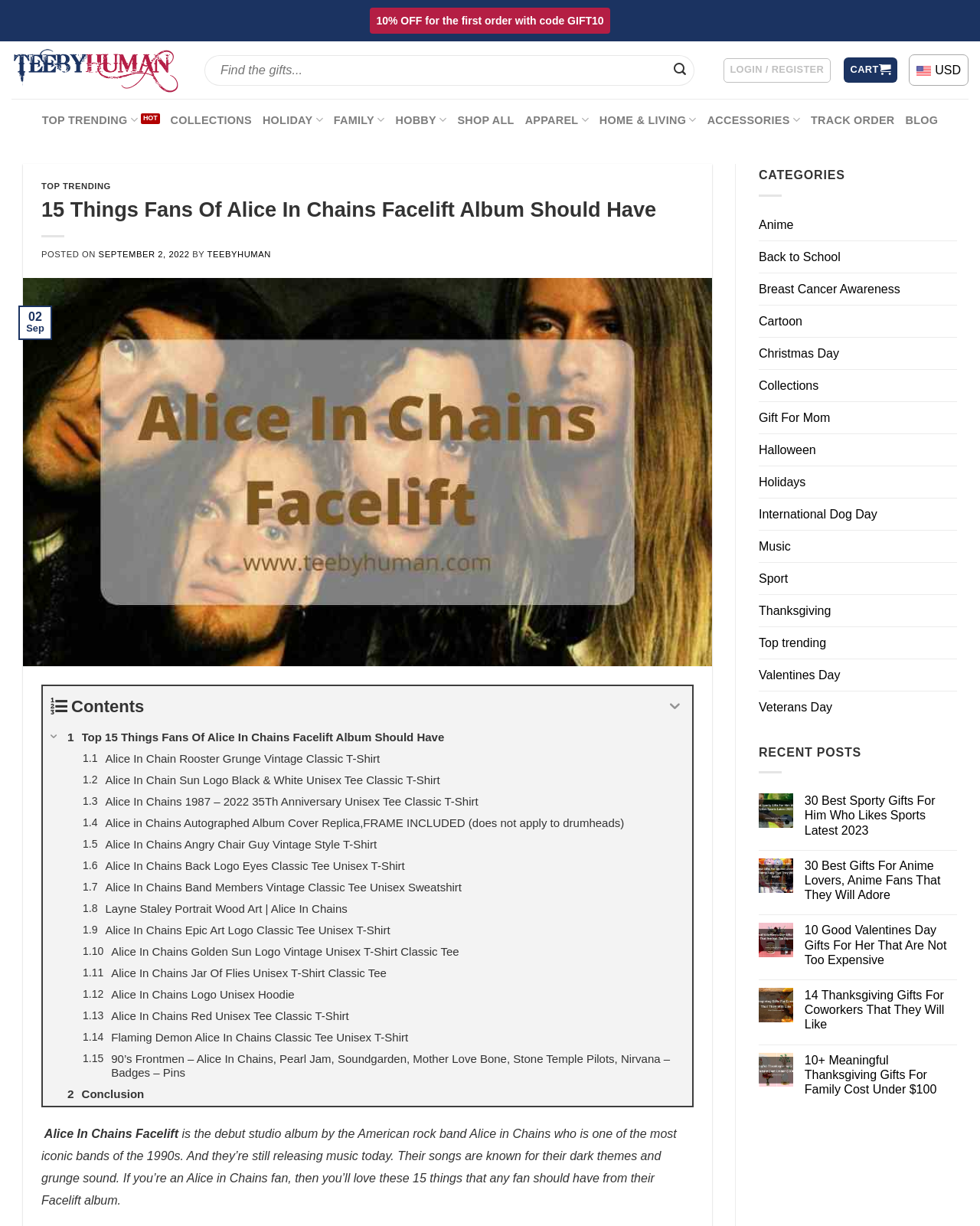Extract the text of the main heading from the webpage.

15 Things Fans Of Alice In Chains Facelift Album Should Have 